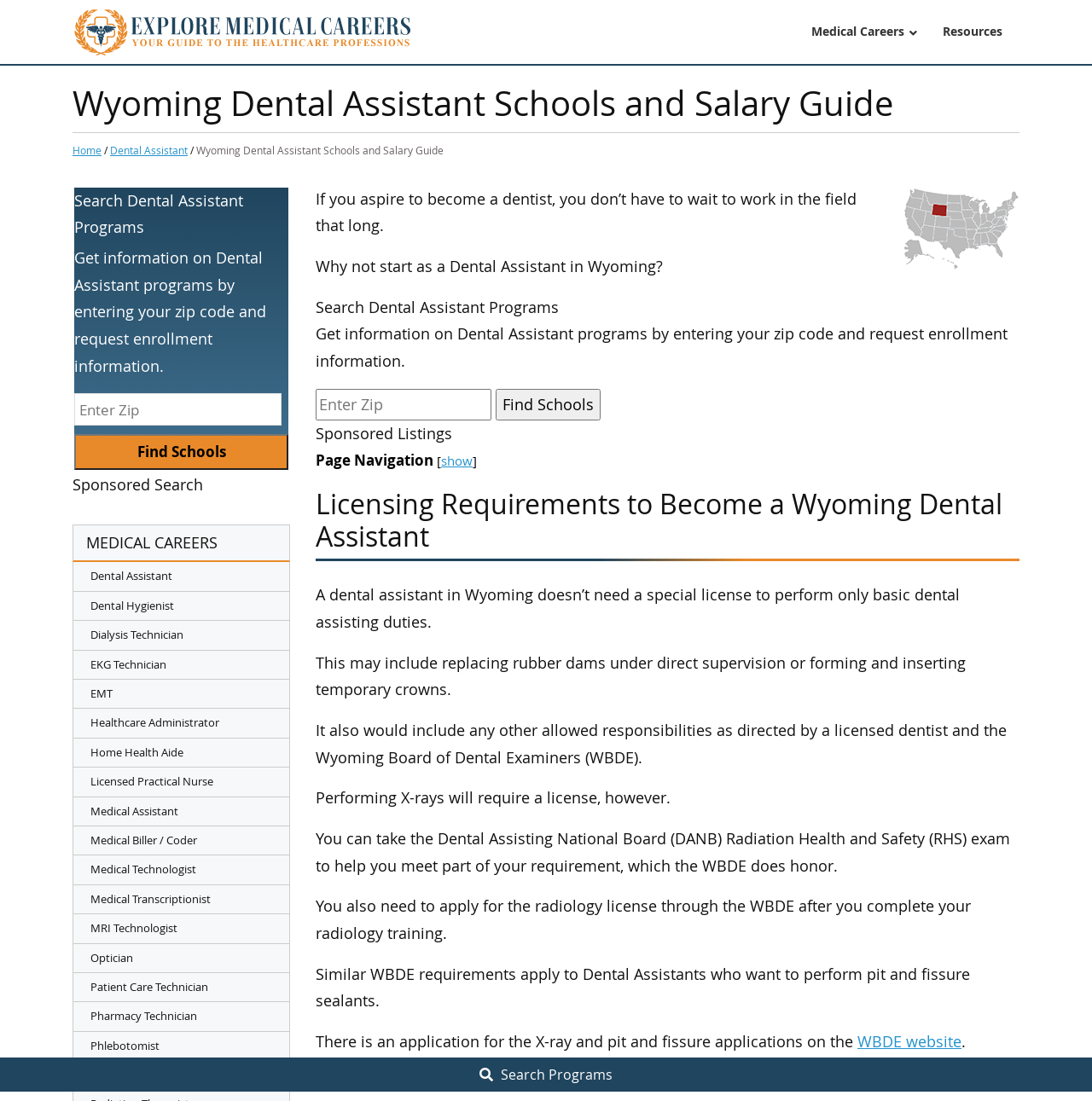Give a one-word or one-phrase response to the question: 
What is required to become a dental assistant in Wyoming?

No special license for basic duties